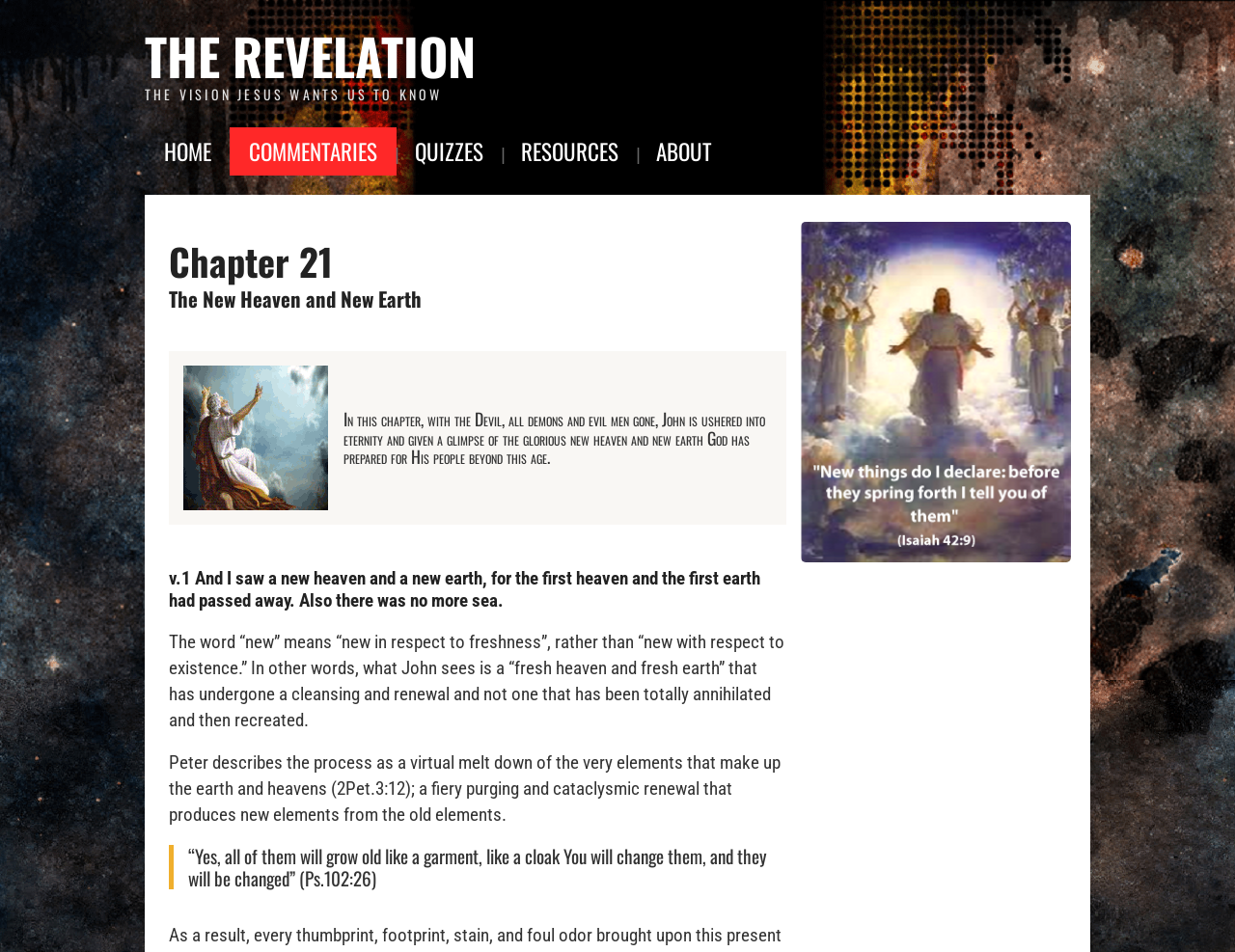What is the title of the vision Jesus wants us to know?
Using the image, provide a concise answer in one word or a short phrase.

THE VISION JESUS WANTS US TO KNOW